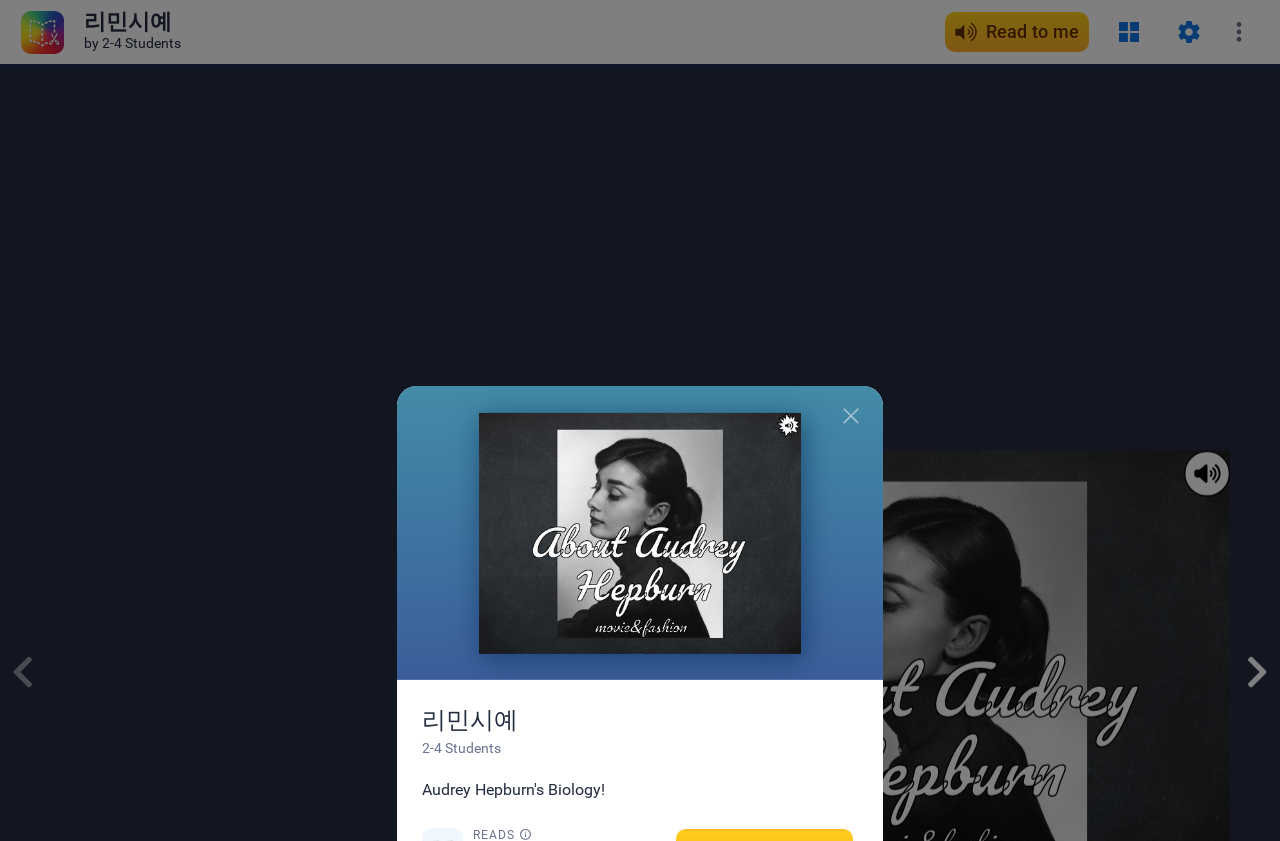Determine the bounding box coordinates for the UI element matching this description: "Audio icon".

[0.5, 0.536, 0.536, 0.591]